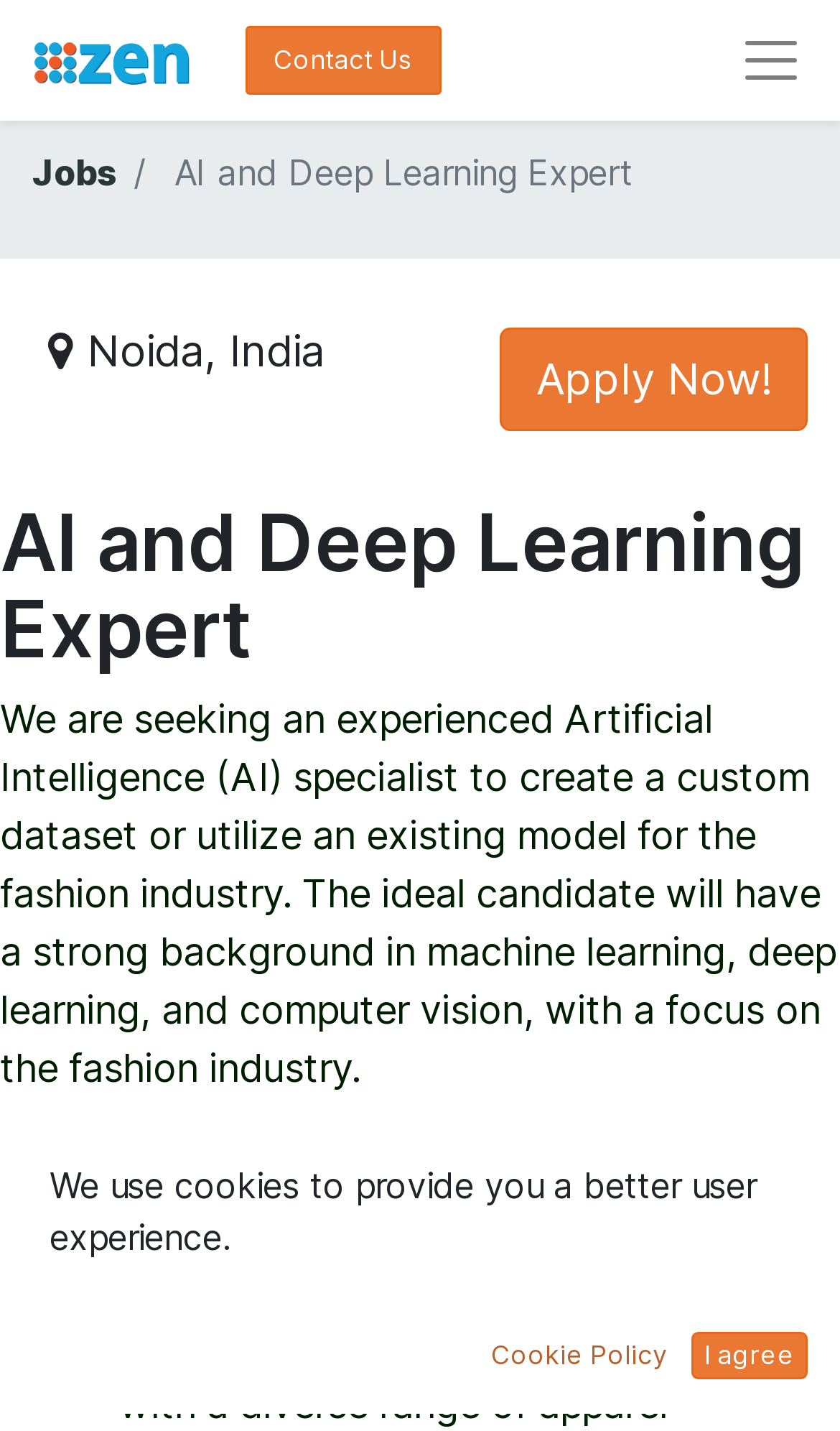Given the webpage screenshot, identify the bounding box of the UI element that matches this description: "parent_node: ​Contact Us​".

[0.877, 0.012, 0.959, 0.072]